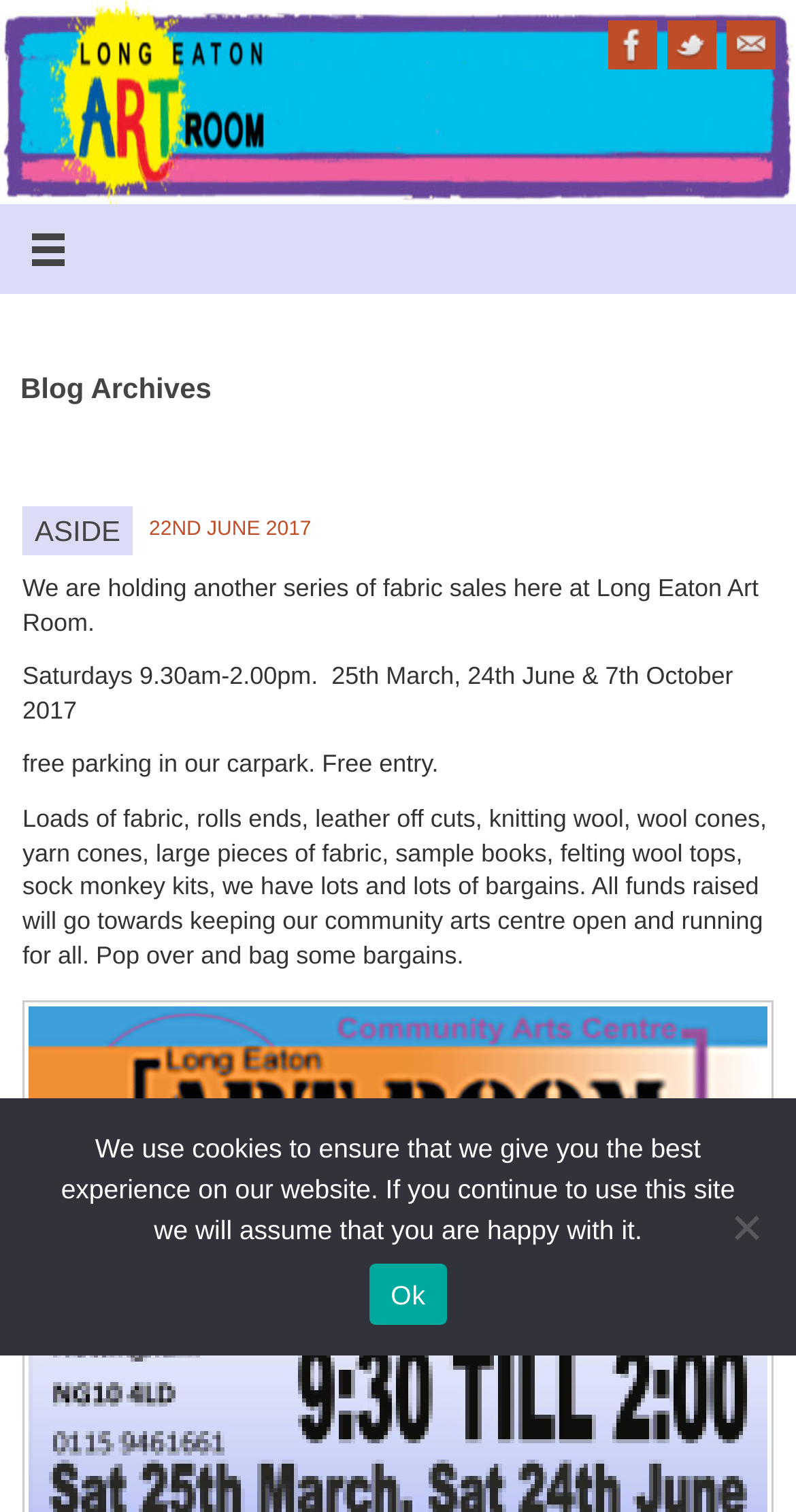Describe the entire webpage, focusing on both content and design.

This webpage is an "Aside" page, which appears to be a blog or community arts center's webpage. At the top right corner, there are three social media links: Facebook, Twitter, and Contact, each accompanied by an image. 

Below these links, there is a horizontal menu with a single item, represented by a non-descriptive character. 

The main content of the page is divided into two sections. The first section has a heading "Blog Archives" and a subheading "ASIDE". Below this, there is a brief article about a series of fabric sales events, including dates and details about the event. The text also mentions that all funds raised will go towards keeping the community arts center open.

At the bottom of the page, there is a "Cookie Notice" dialog box, which is not currently in focus. The dialog box informs users that the website uses cookies to ensure the best experience and provides an "Ok" button to acknowledge this. There is also a "No" button, but its purpose is unclear.